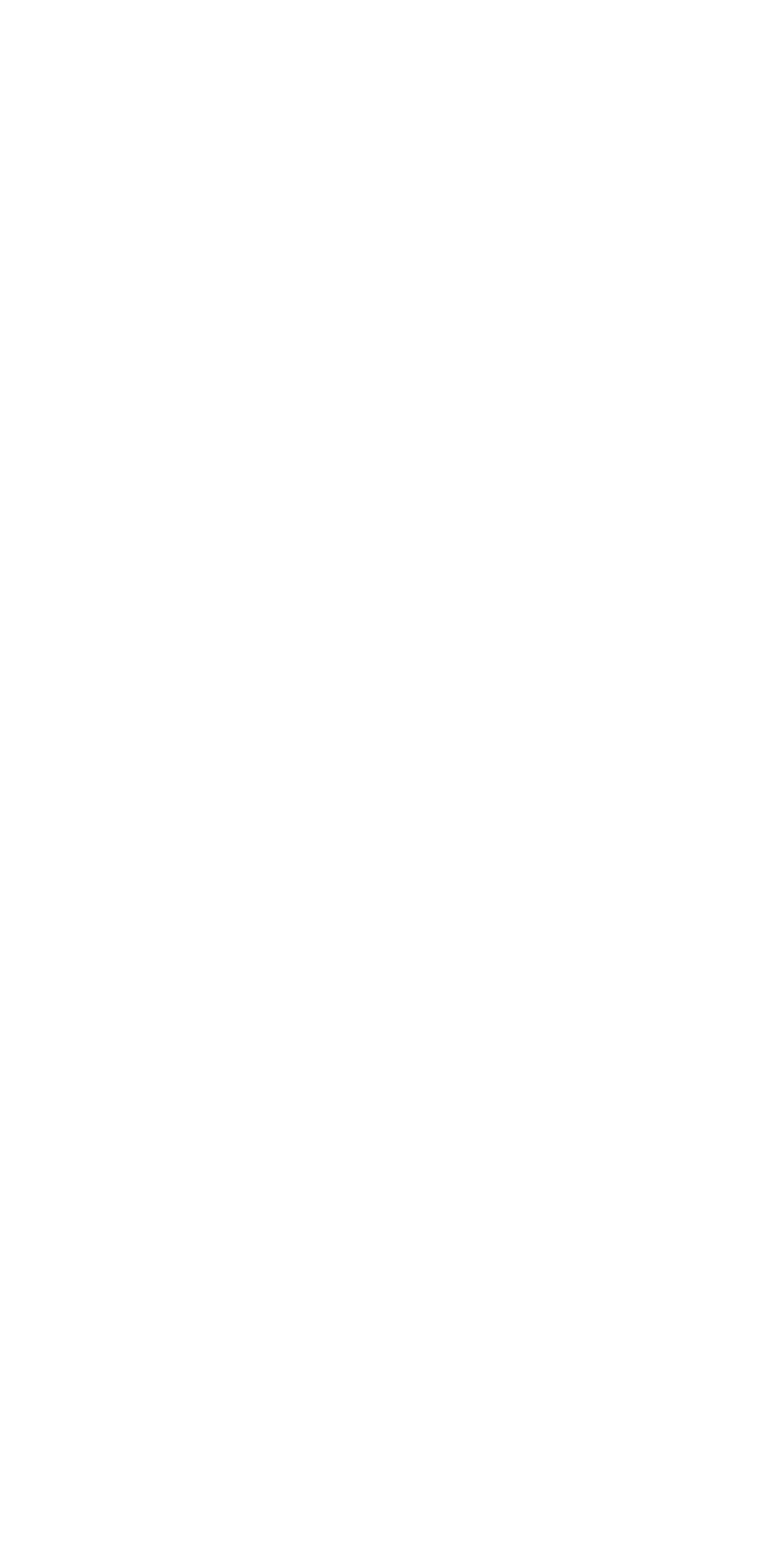Determine the bounding box for the UI element that matches this description: "Security & Privacy".

[0.038, 0.77, 0.385, 0.796]